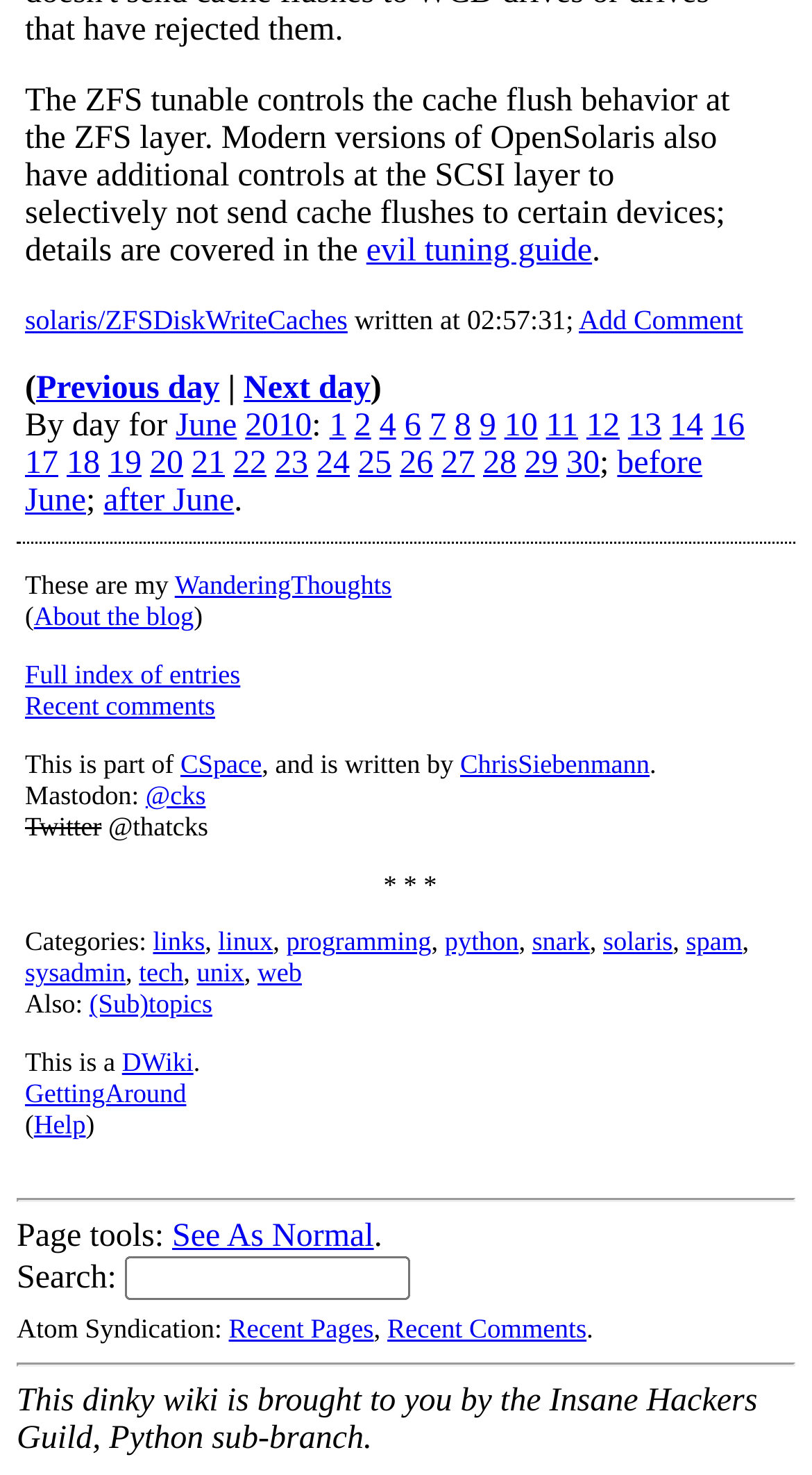Please determine the bounding box coordinates for the element that should be clicked to follow these instructions: "visit the 'WanderingThoughts' blog".

[0.215, 0.387, 0.482, 0.407]